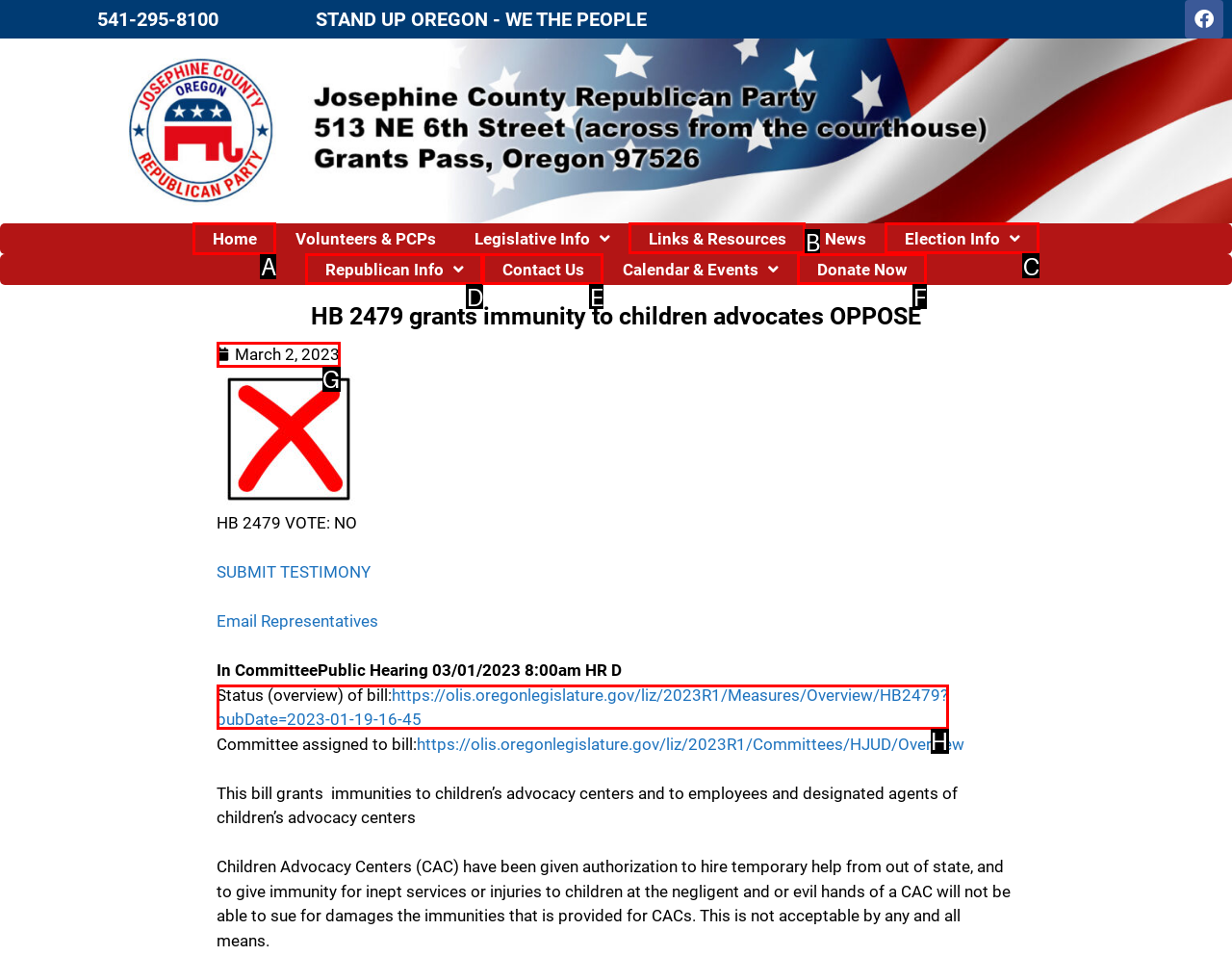Determine the right option to click to perform this task: Go to Home page
Answer with the correct letter from the given choices directly.

A